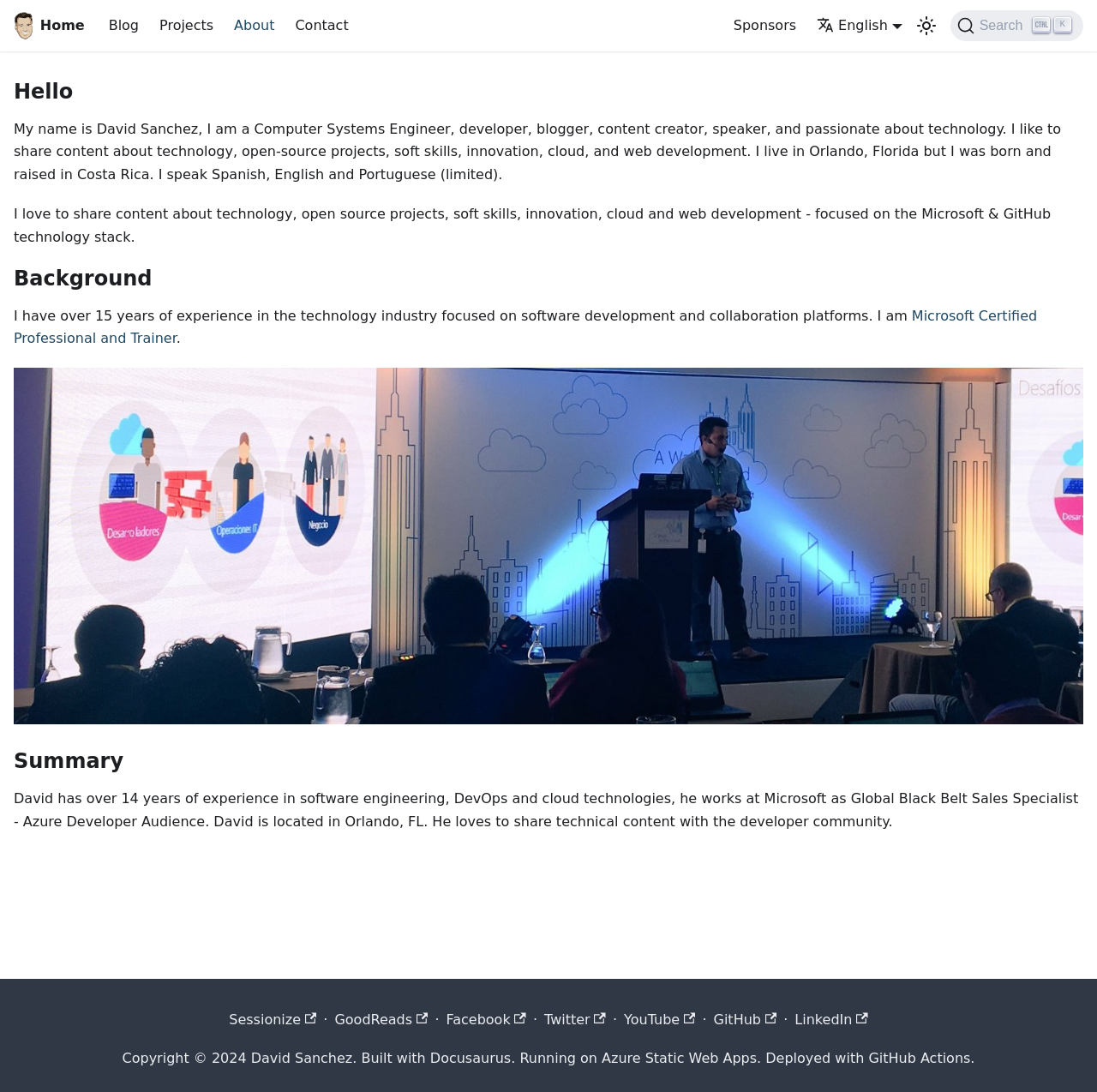Highlight the bounding box coordinates of the element that should be clicked to carry out the following instruction: "Go to Blog". The coordinates must be given as four float numbers ranging from 0 to 1, i.e., [left, top, right, bottom].

[0.09, 0.01, 0.136, 0.037]